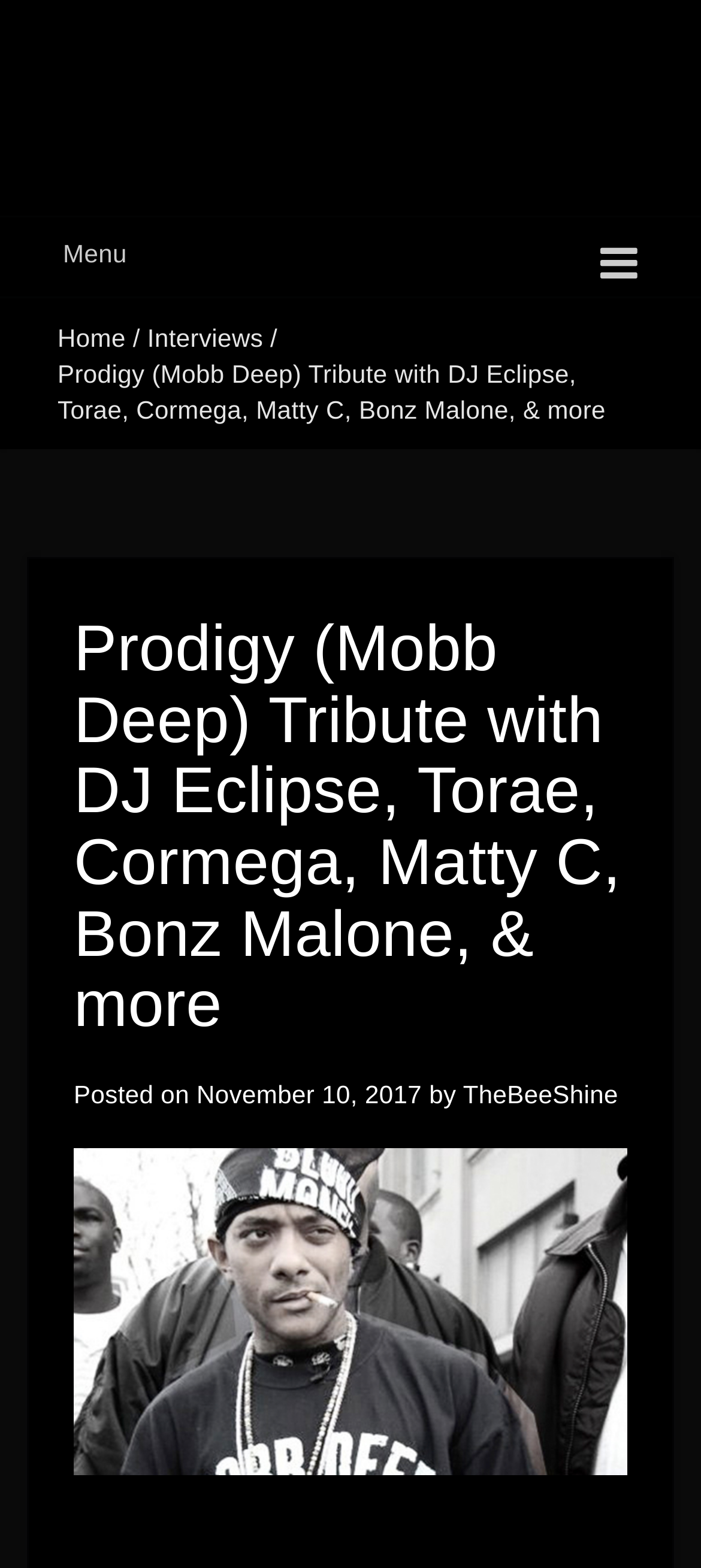Highlight the bounding box coordinates of the region I should click on to meet the following instruction: "View the 'Prodigy (Mobb Deep) Tribute with DJ Eclipse, Torae, Cormega, Matty C, Bonz Malone, & more' interview".

[0.082, 0.23, 0.864, 0.271]